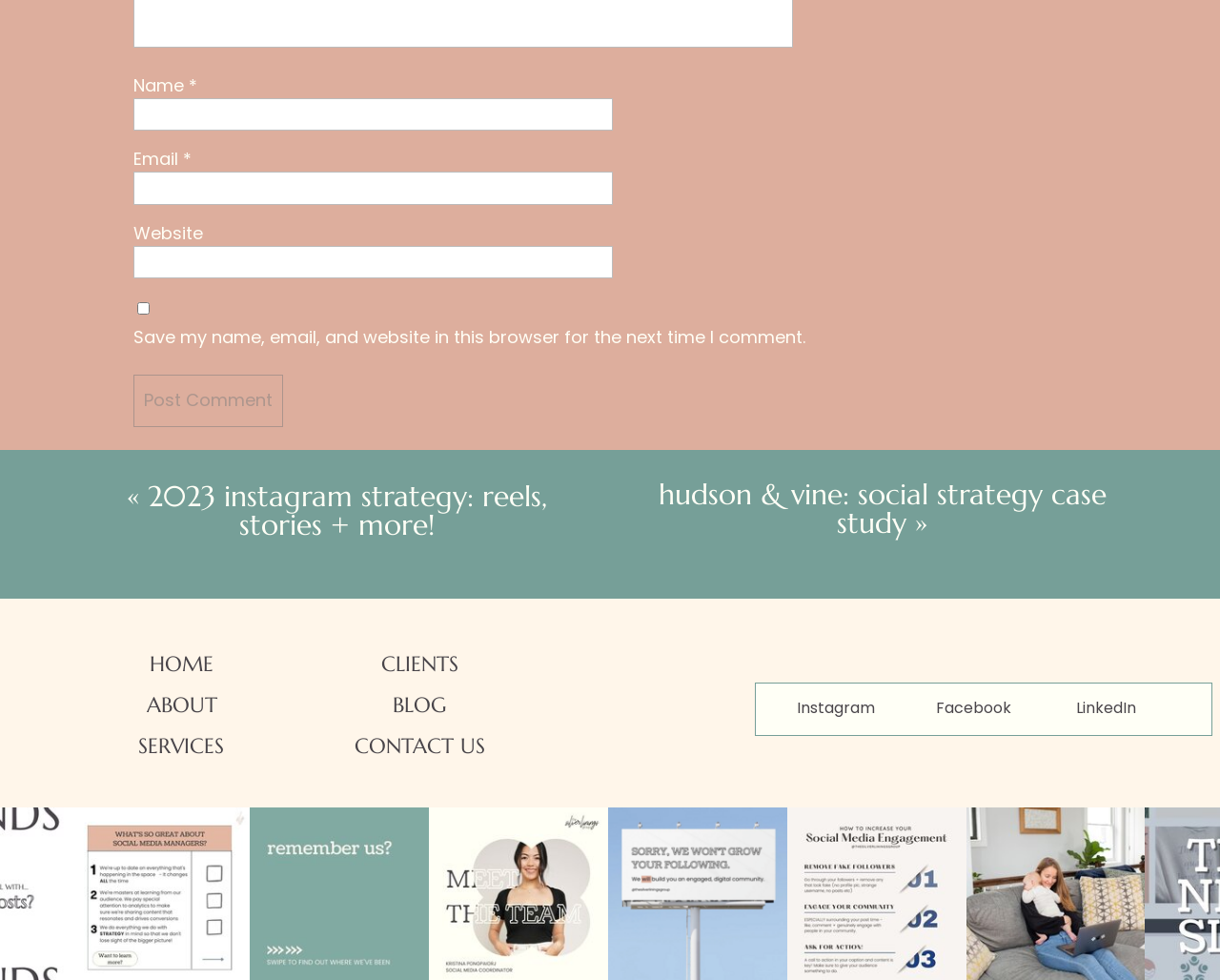How many links are there in the navigation menu?
Look at the image and answer the question with a single word or phrase.

7